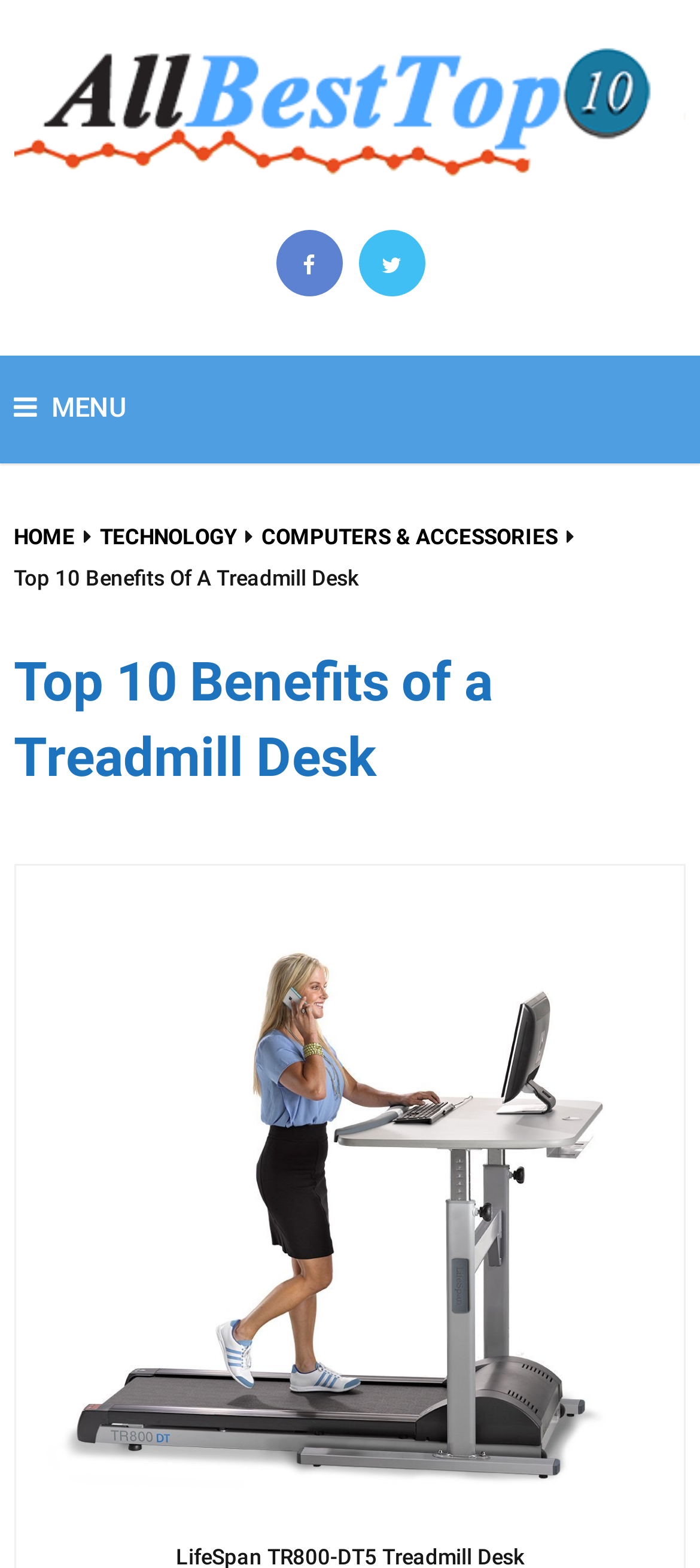How many images are there on the webpage?
Carefully examine the image and provide a detailed answer to the question.

I found two image elements, one with the text 'All Best Top 10 Lists and Reviews' and the other with the text 'LifeSpan TR800-DT5 Treadmill Desk', which are likely images on the webpage.